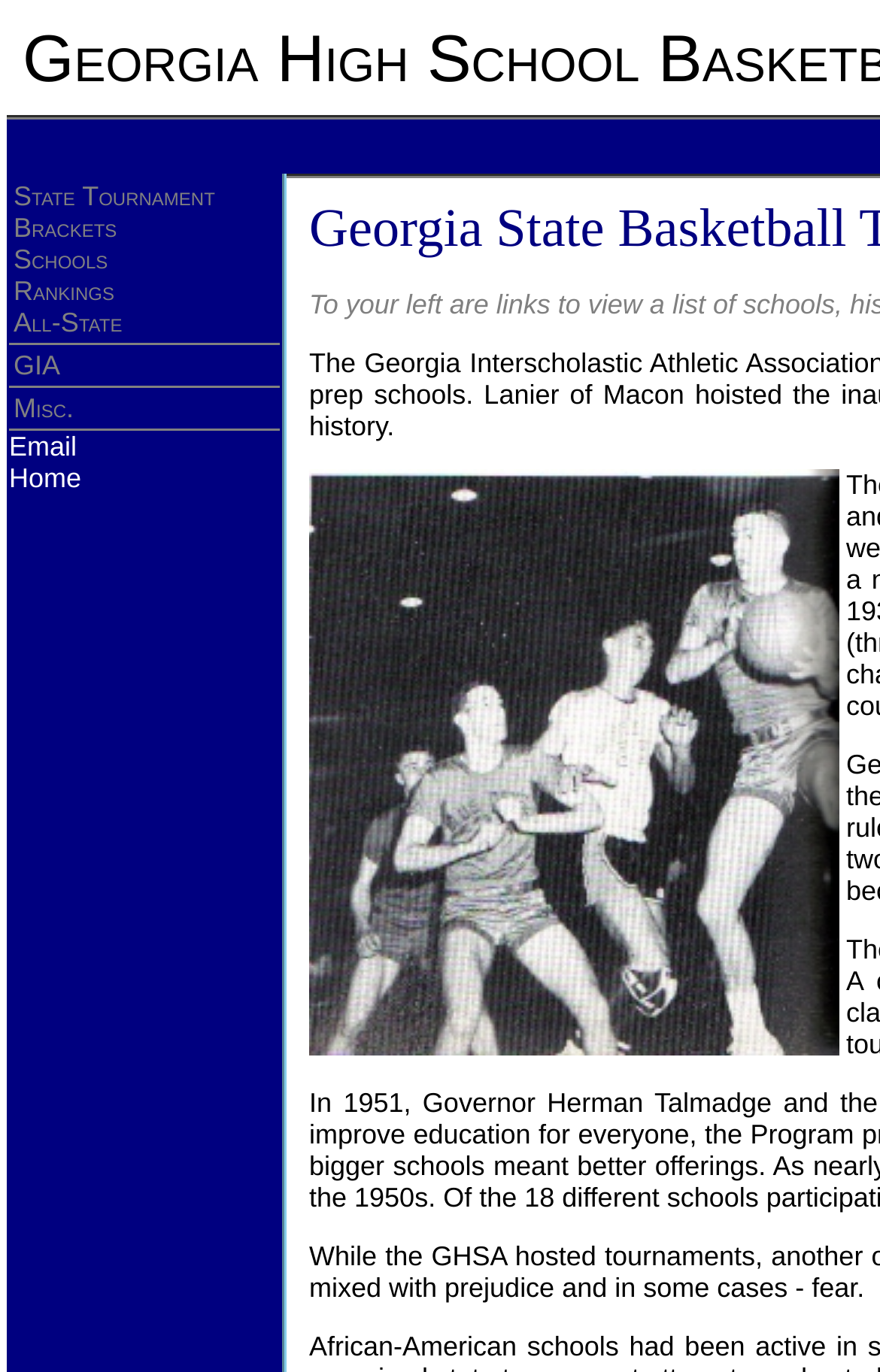What is the position of the 'Home' link?
Provide a detailed answer to the question using information from the image.

By examining the y-coordinates of the 'Home' link, I found that it has a higher y-coordinate than the other navigation links, indicating that it is positioned at the bottom of the navigation bar.